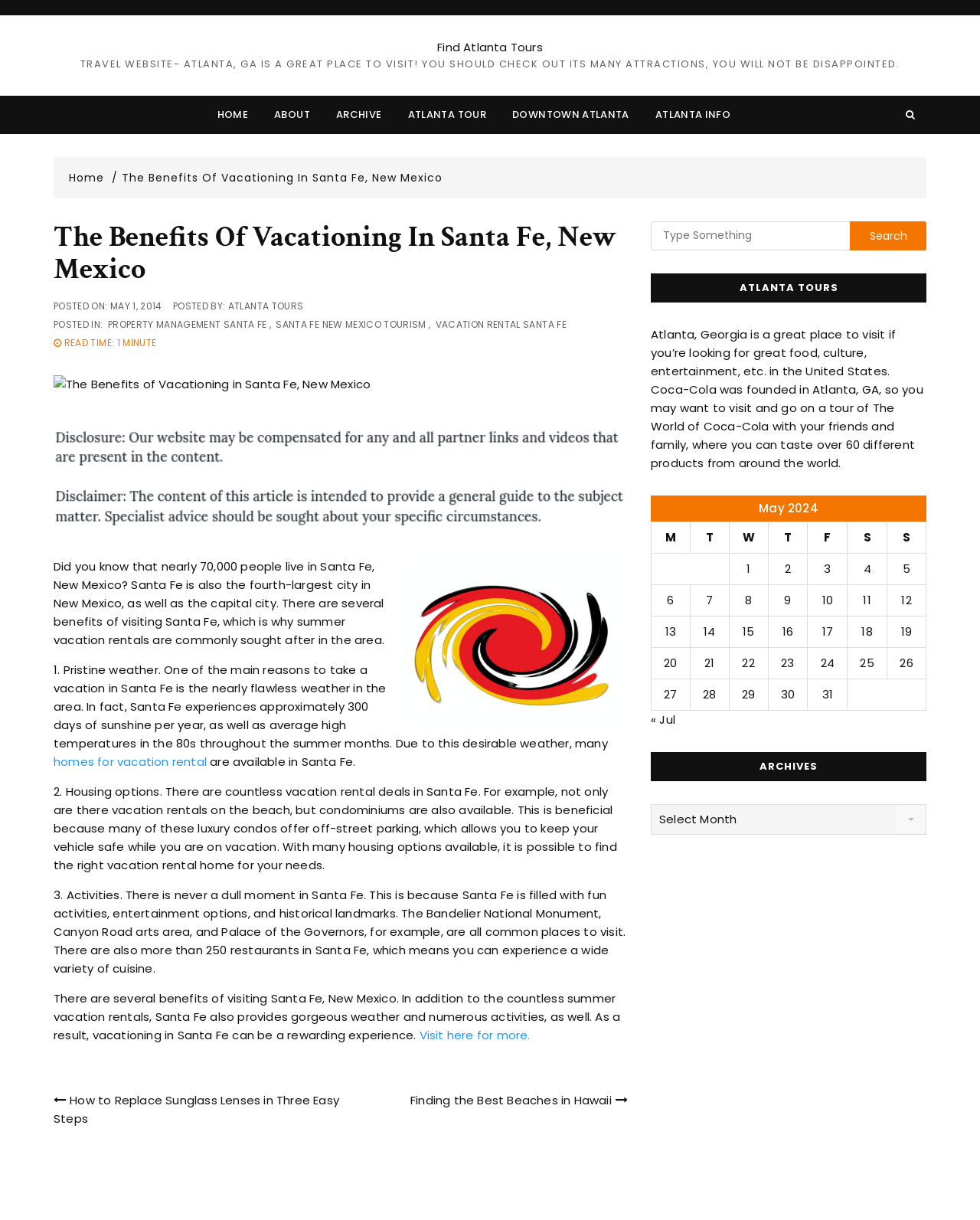Please provide the bounding box coordinates for the element that needs to be clicked to perform the instruction: "Click on the 'HOME' link". The coordinates must consist of four float numbers between 0 and 1, formatted as [left, top, right, bottom].

[0.21, 0.078, 0.265, 0.11]